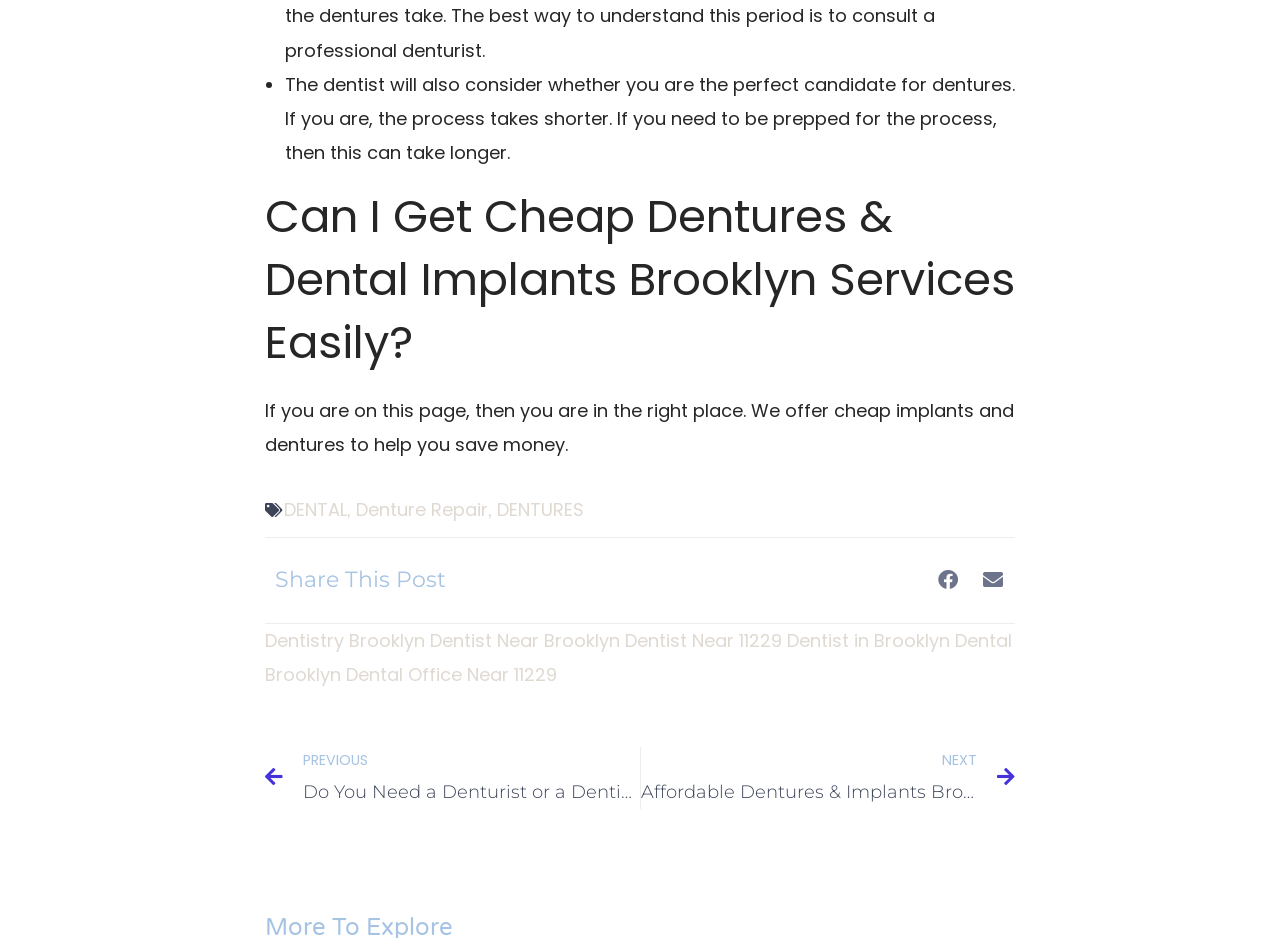Please locate the bounding box coordinates for the element that should be clicked to achieve the following instruction: "Share on facebook". Ensure the coordinates are given as four float numbers between 0 and 1, i.e., [left, top, right, bottom].

[0.723, 0.595, 0.758, 0.643]